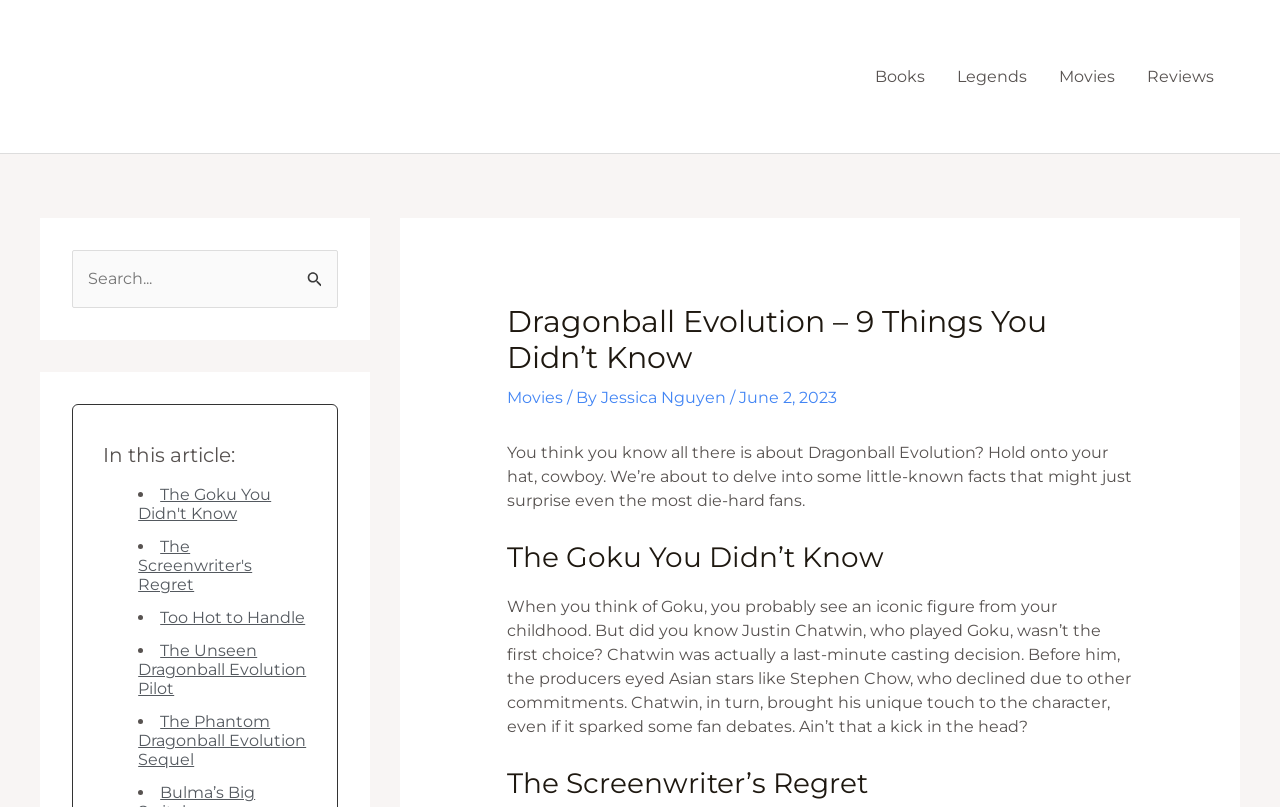Based on the element description Too Hot to Handle, identify the bounding box coordinates for the UI element. The coordinates should be in the format (top-left x, top-left y, bottom-right x, bottom-right y) and within the 0 to 1 range.

[0.125, 0.754, 0.238, 0.777]